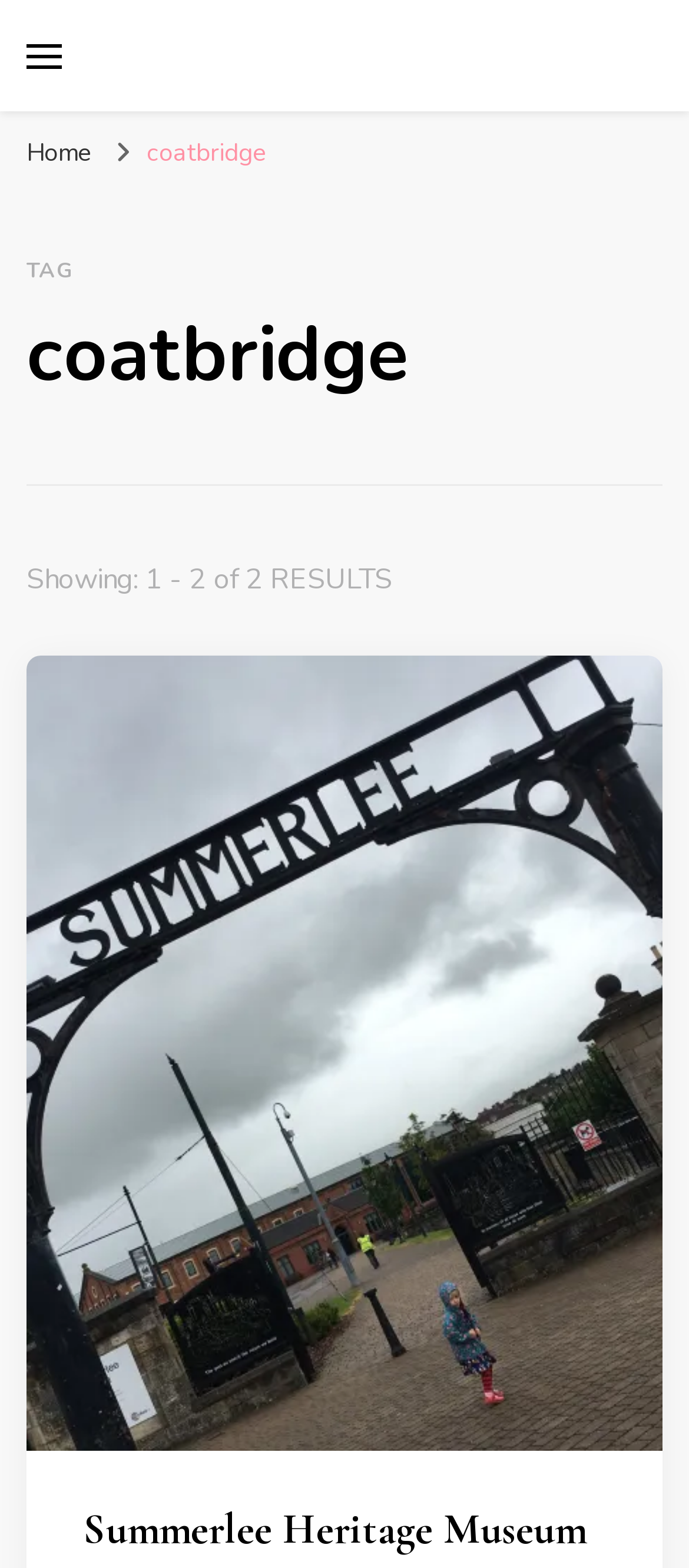Respond to the question below with a single word or phrase: What is the name of the museum shown?

Summerlee Heritage Museum